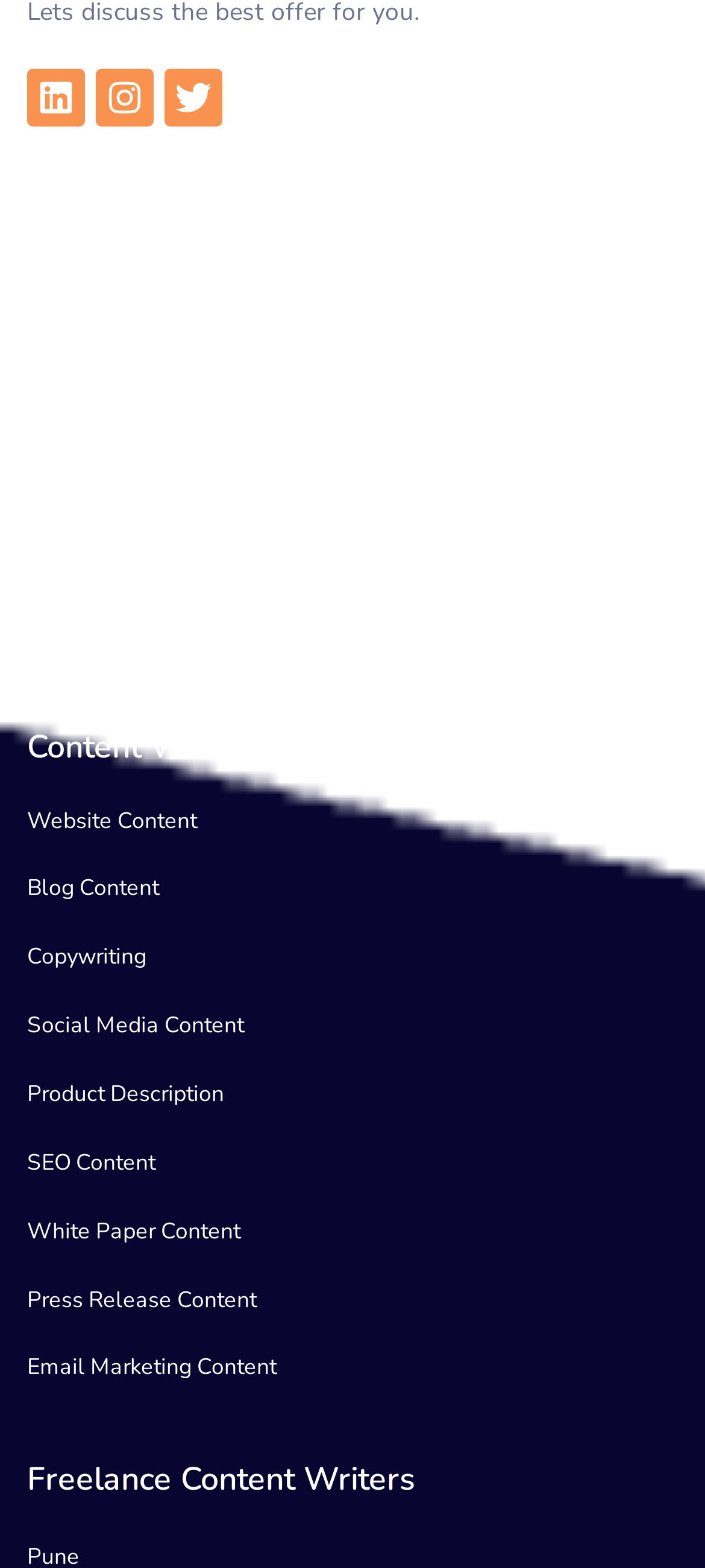Find the bounding box coordinates for the area that must be clicked to perform this action: "Check out Twitter".

[0.233, 0.044, 0.315, 0.08]